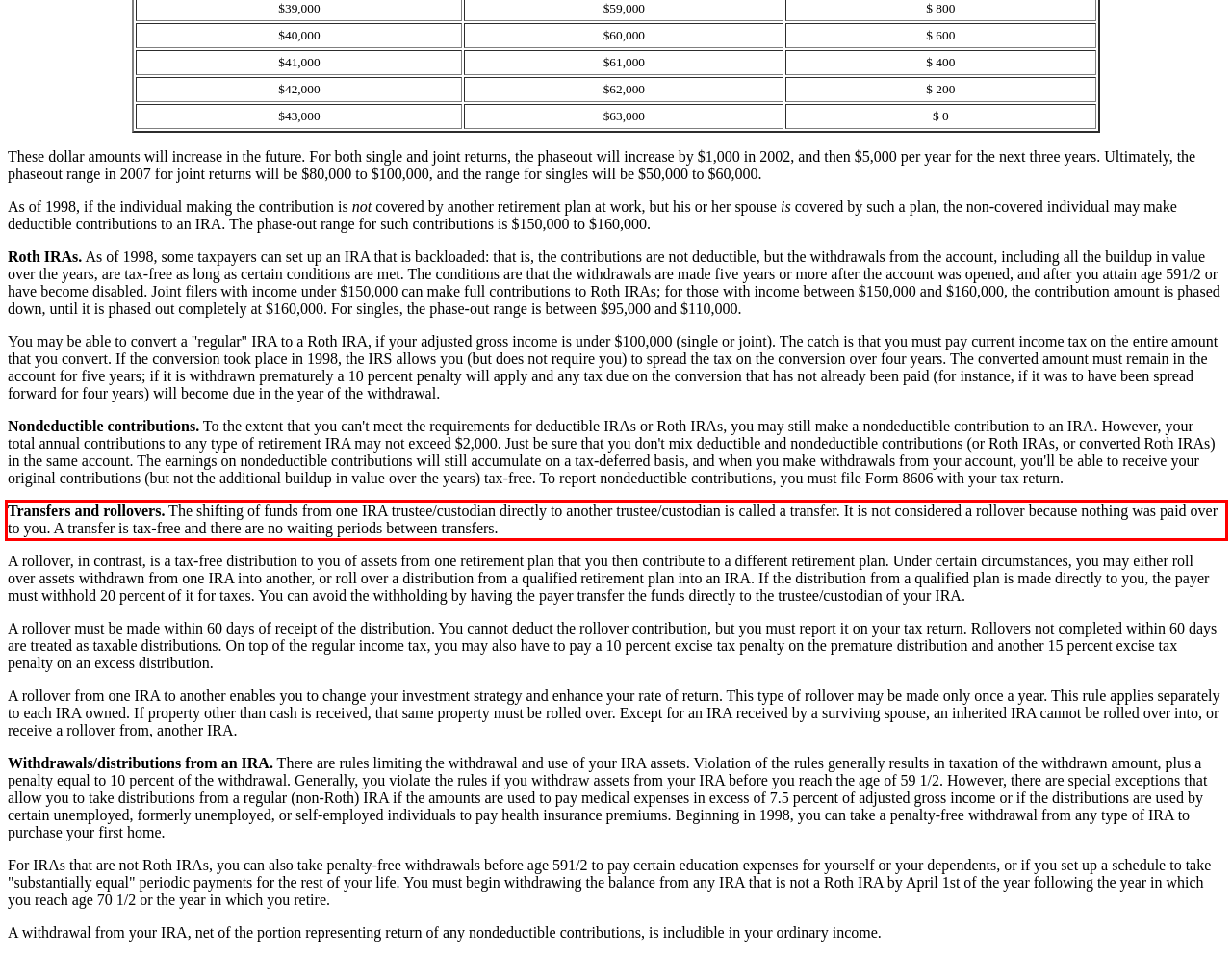From the screenshot of the webpage, locate the red bounding box and extract the text contained within that area.

Transfers and rollovers. The shifting of funds from one IRA trustee/custodian directly to another trustee/custodian is called a transfer. It is not considered a rollover because nothing was paid over to you. A transfer is tax-free and there are no waiting periods between transfers.